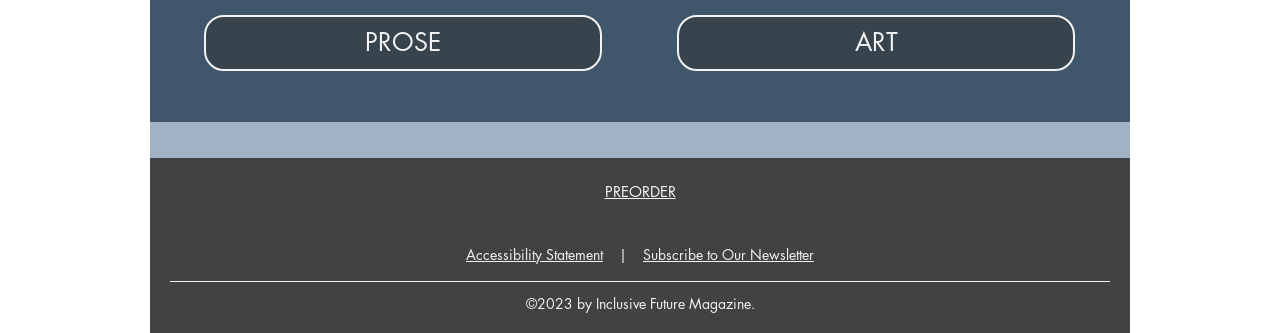Is there a newsletter subscription option? Based on the screenshot, please respond with a single word or phrase.

Yes